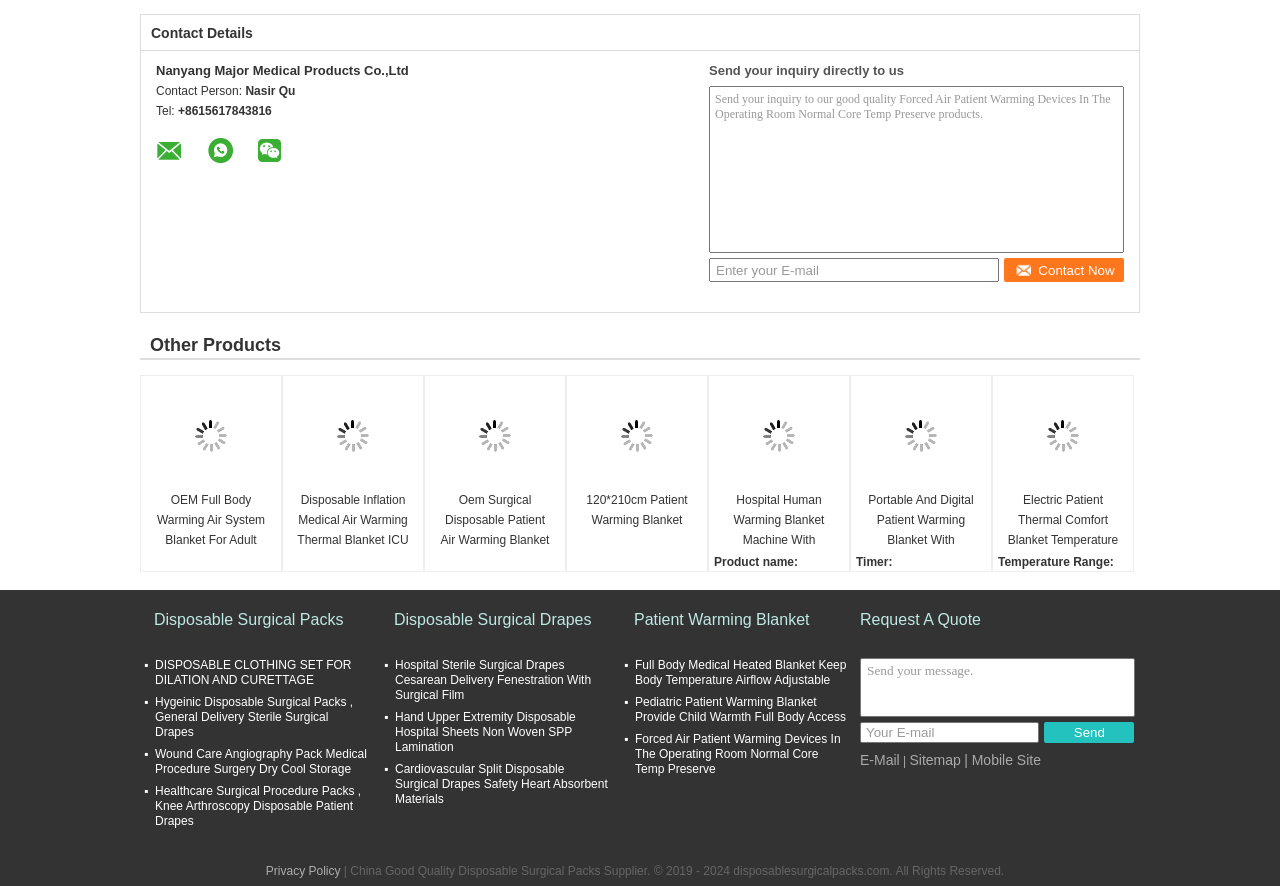Determine the bounding box coordinates for the HTML element mentioned in the following description: "E-Mail". The coordinates should be a list of four floats ranging from 0 to 1, represented as [left, top, right, bottom].

[0.672, 0.849, 0.703, 0.867]